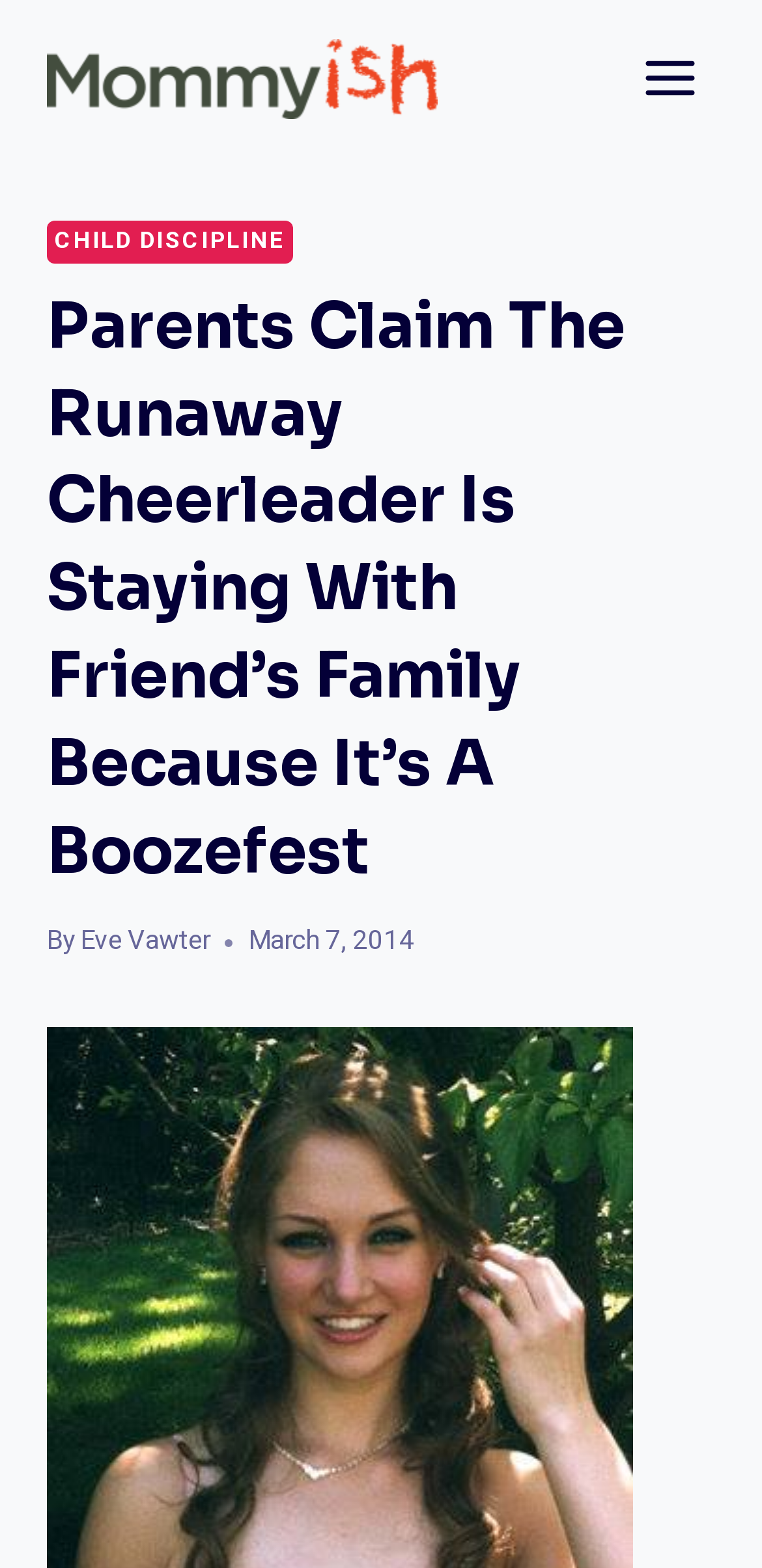Identify the bounding box for the described UI element: "child discipline".

[0.062, 0.14, 0.383, 0.168]